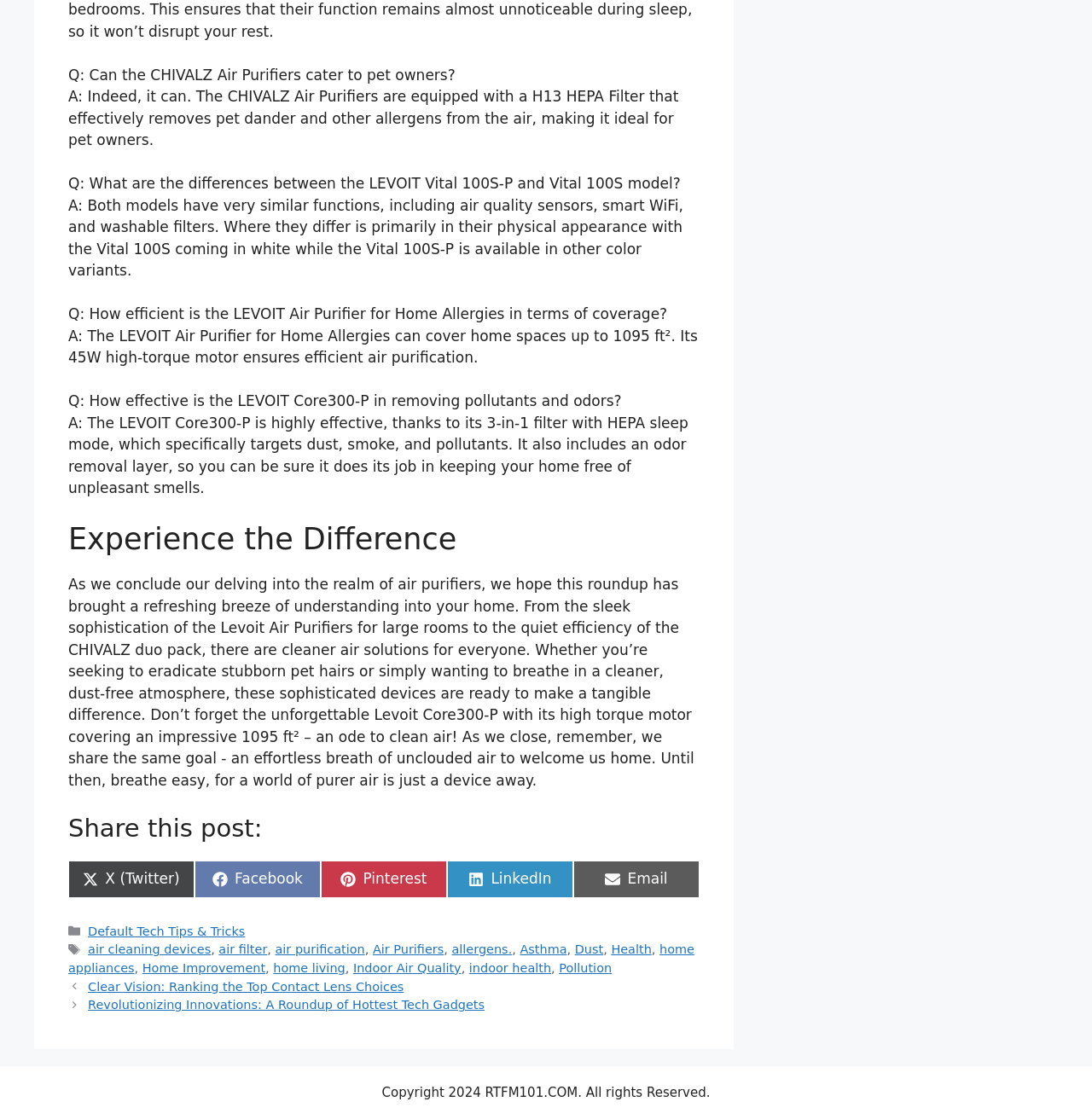Identify the bounding box coordinates for the UI element mentioned here: "Share on X (Twitter)". Provide the coordinates as four float values between 0 and 1, i.e., [left, top, right, bottom].

[0.062, 0.769, 0.178, 0.802]